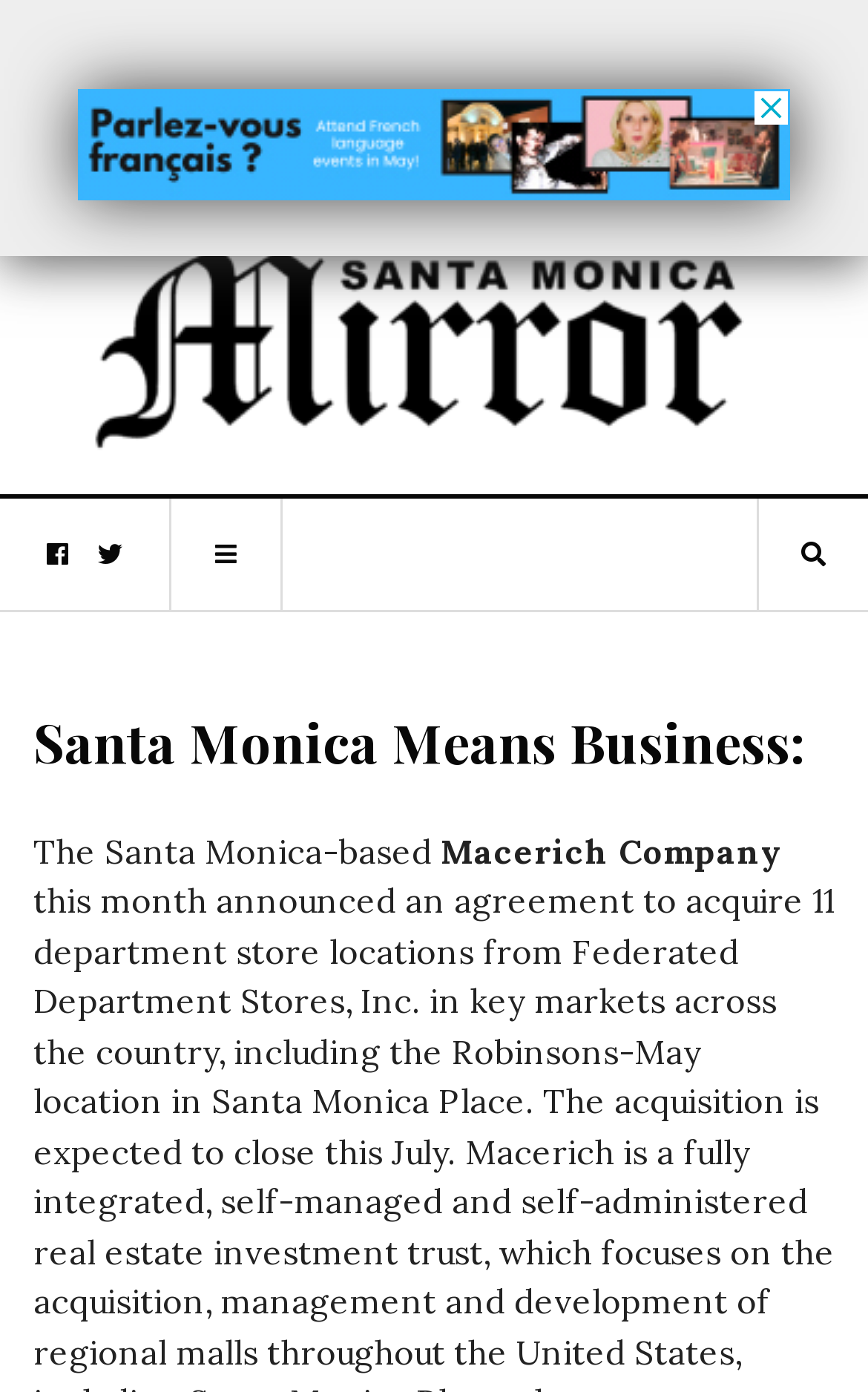What is the topic of the article?
Look at the screenshot and respond with a single word or phrase.

Business